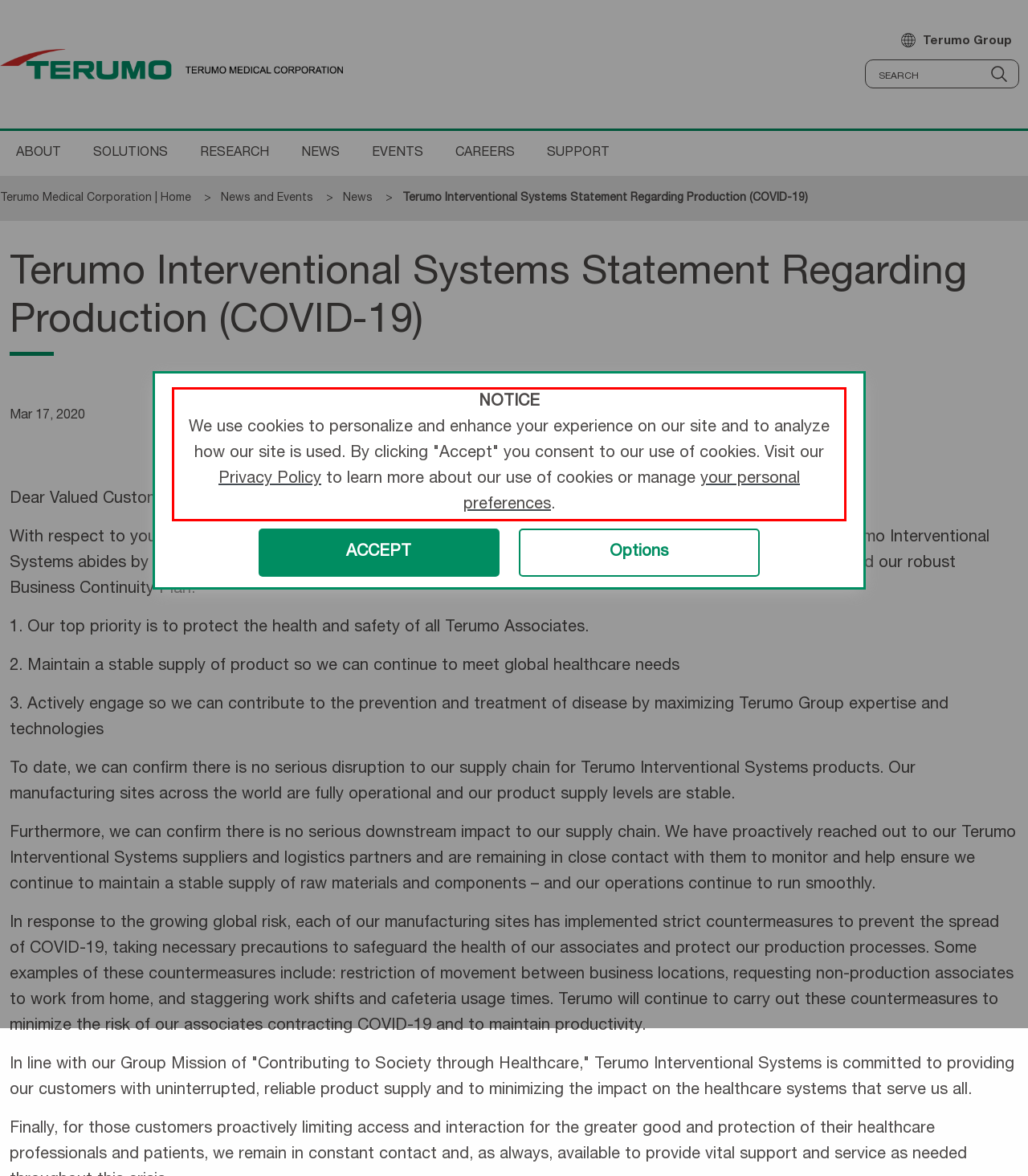Identify the text inside the red bounding box on the provided webpage screenshot by performing OCR.

NOTICE We use cookies to personalize and enhance your experience on our site and to analyze how our site is used. By clicking "Accept" you consent to our use of cookies. Visit our Privacy Policy to learn more about our use of cookies or manage your personal preferences.